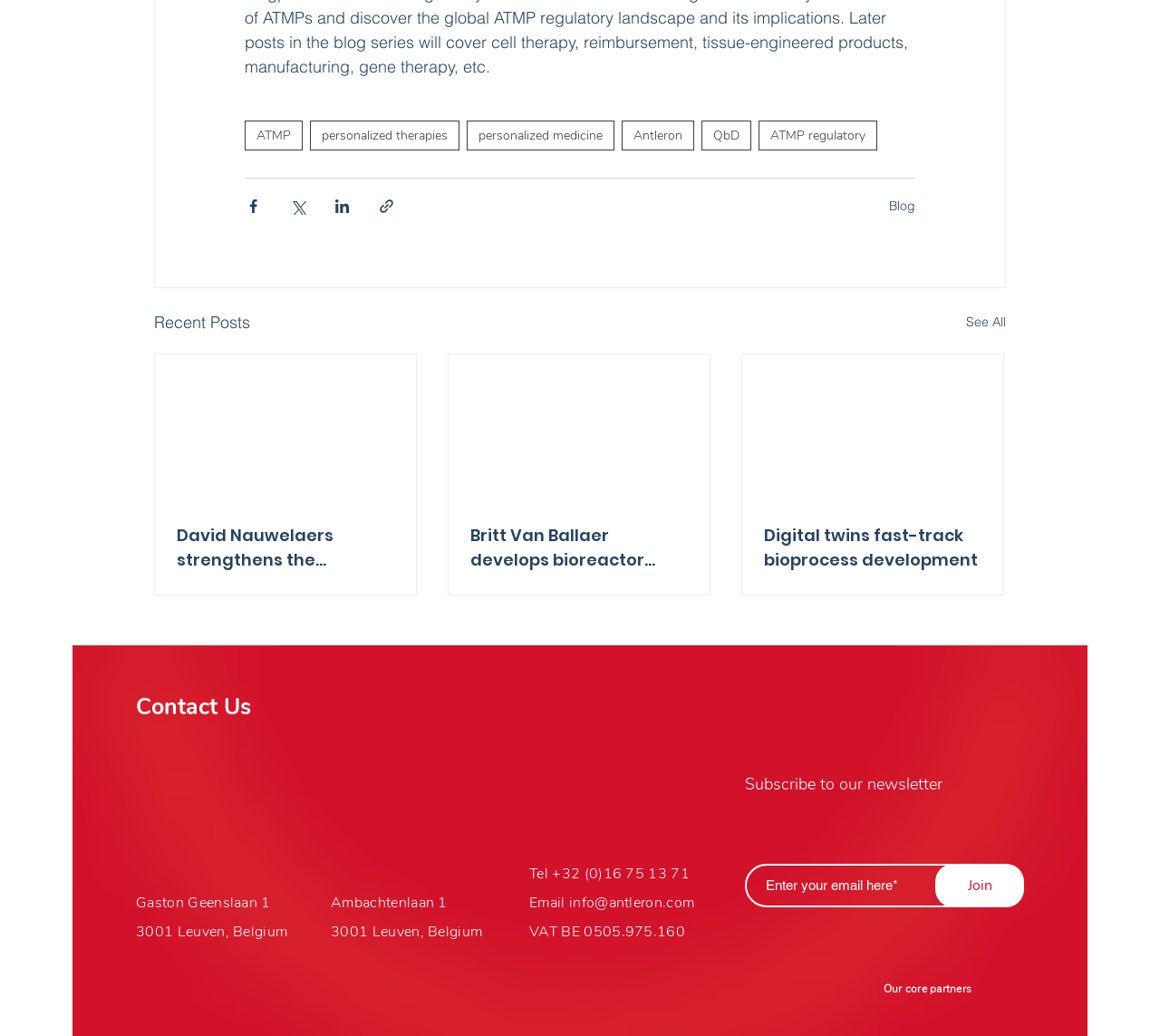Specify the bounding box coordinates for the region that must be clicked to perform the given instruction: "Subscribe to the newsletter".

[0.642, 0.746, 0.812, 0.767]